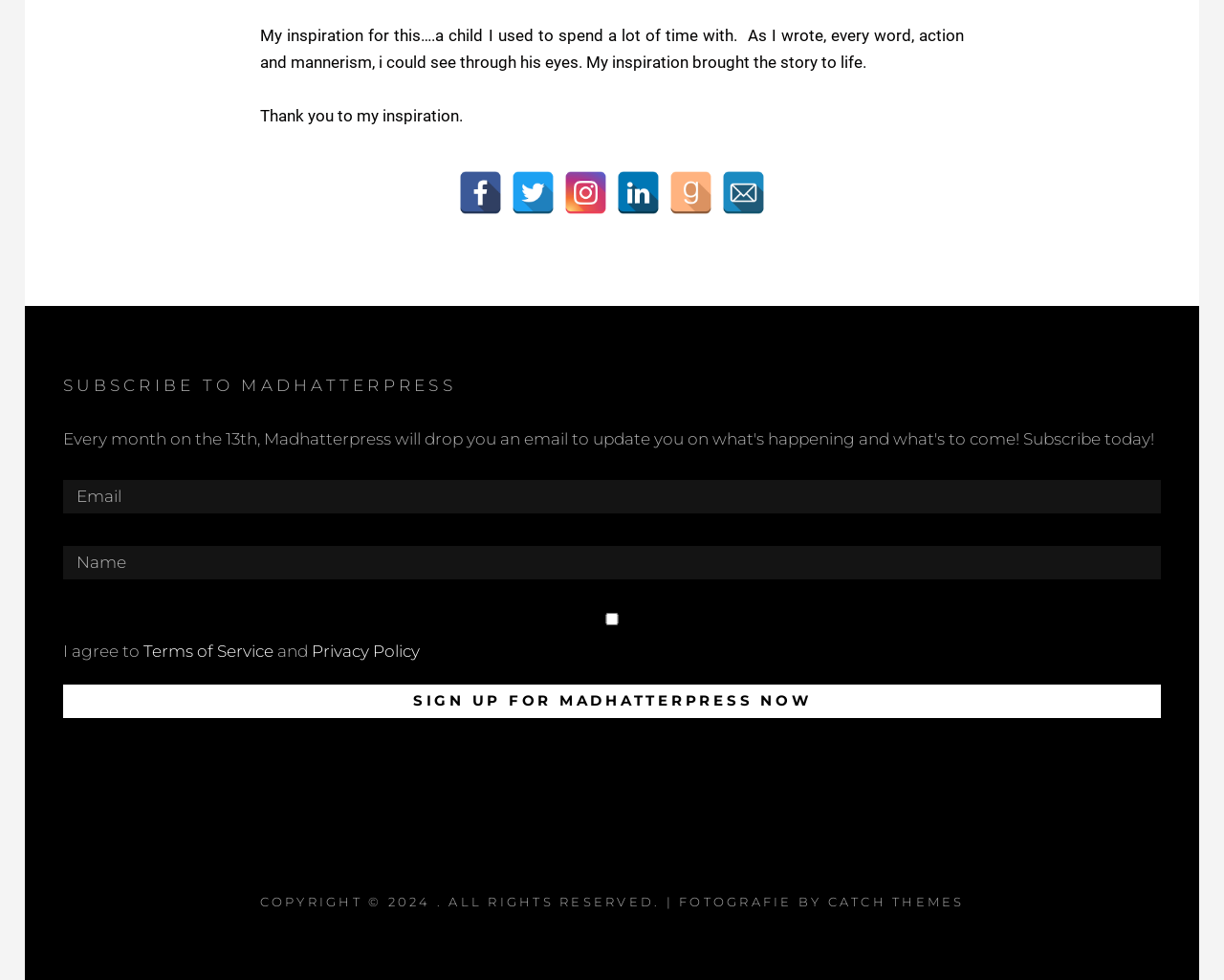Mark the bounding box of the element that matches the following description: "alt="Goodreads"".

[0.547, 0.175, 0.582, 0.219]